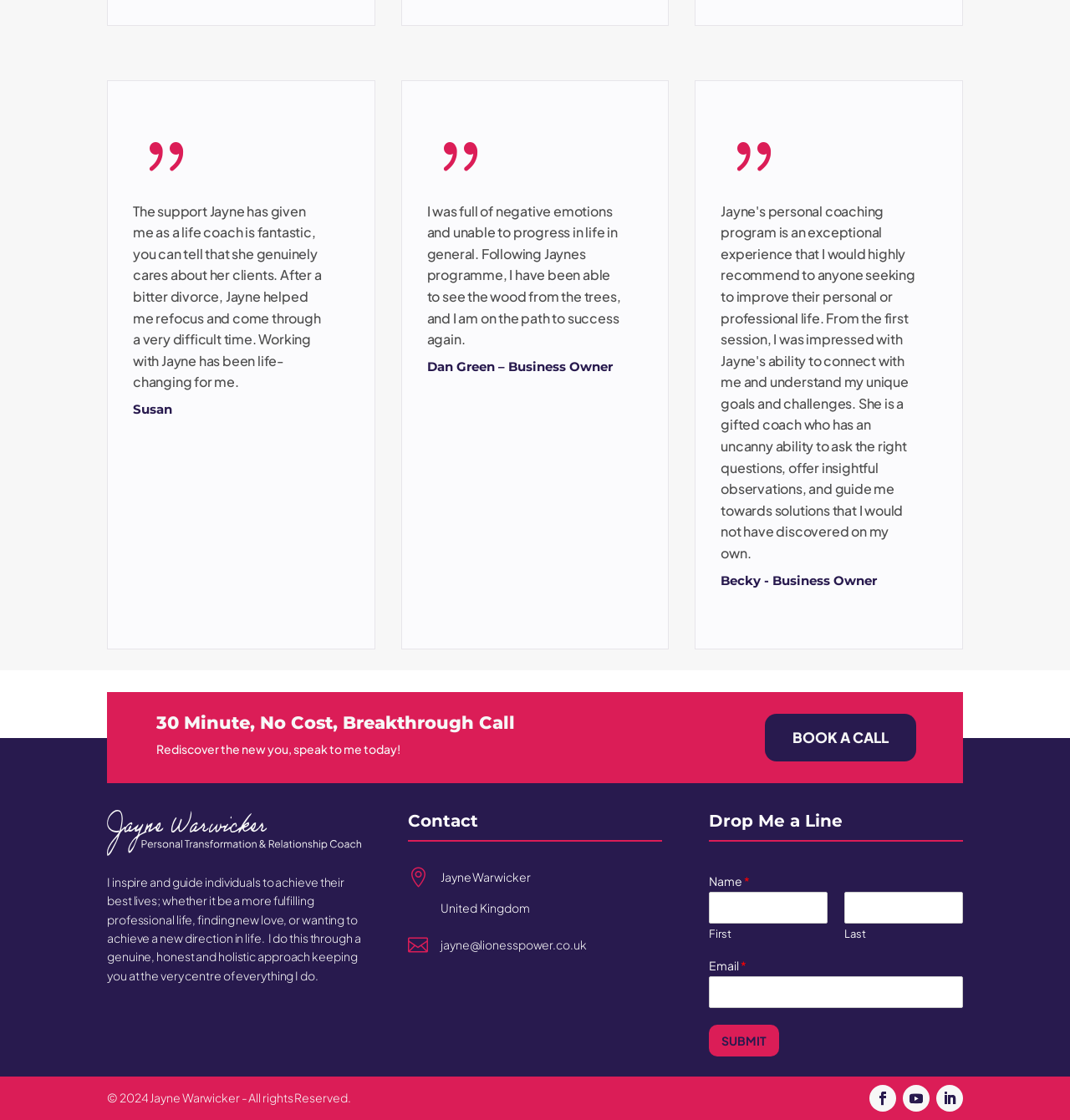Please locate the bounding box coordinates of the region I need to click to follow this instruction: "Contact Jayne".

[0.381, 0.723, 0.619, 0.75]